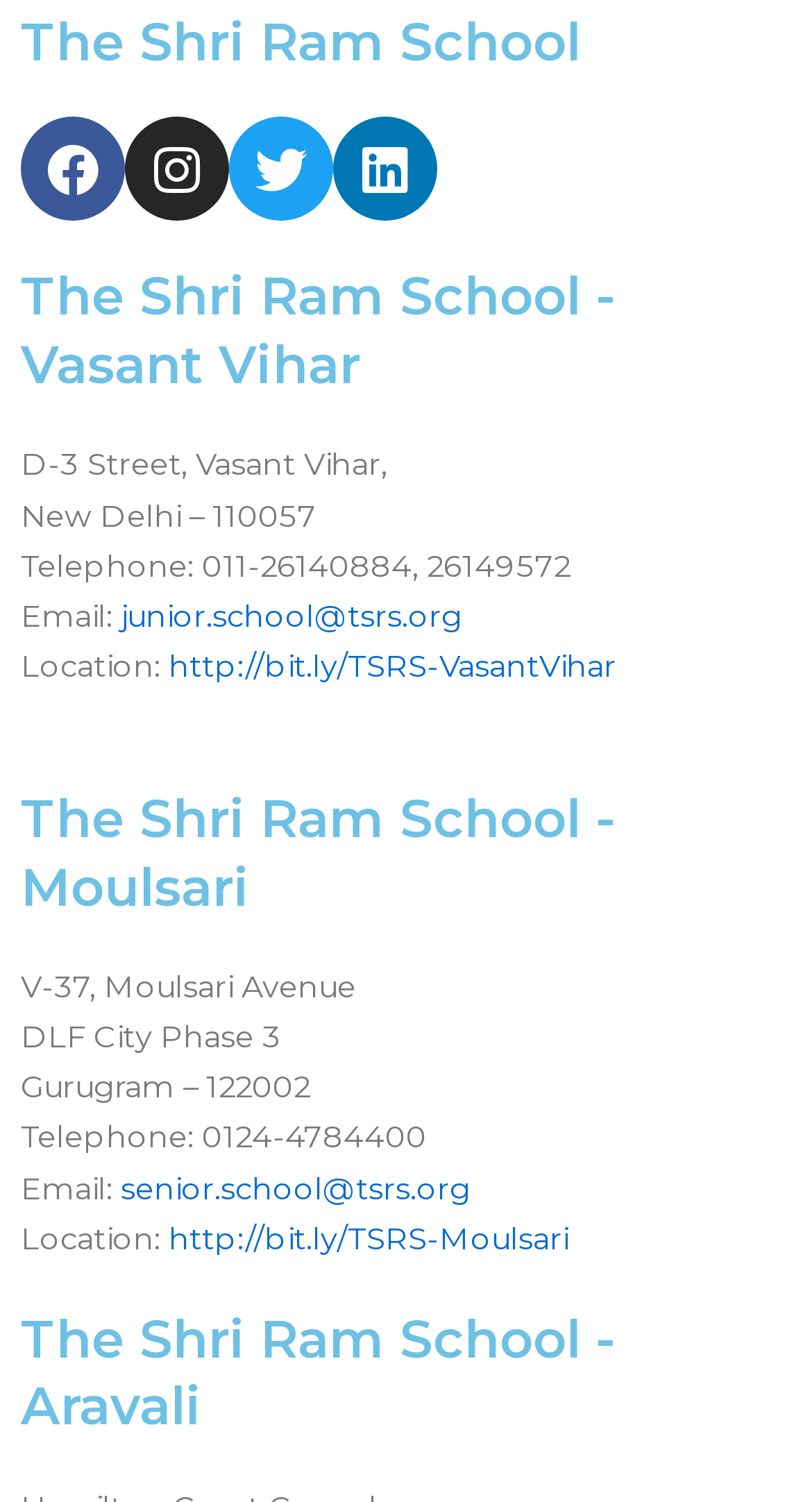Locate the bounding box coordinates of the clickable area needed to fulfill the instruction: "View location of Vasant Vihar school".

[0.208, 0.431, 0.759, 0.456]